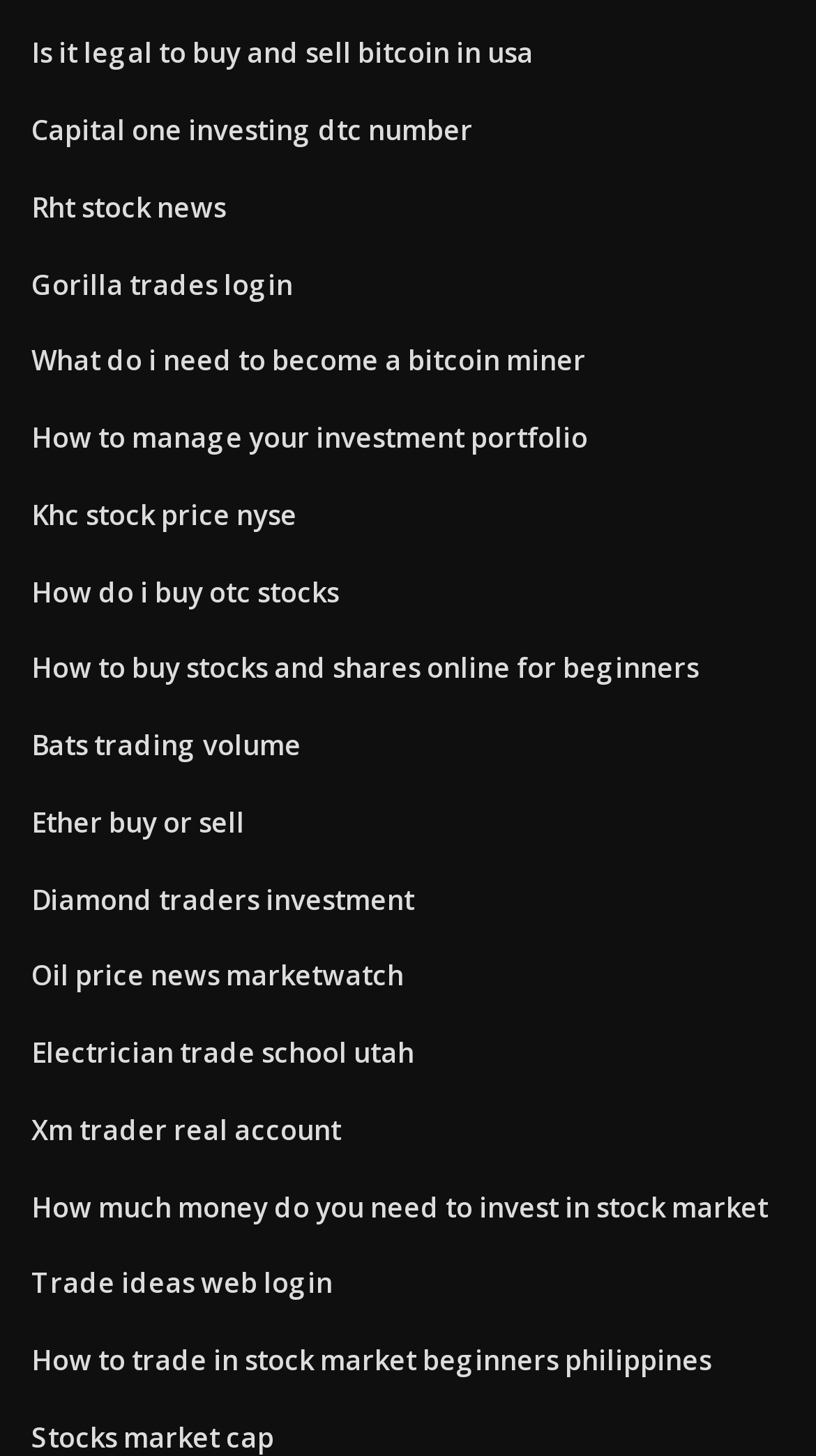Identify the bounding box coordinates of the element to click to follow this instruction: 'Learn about buying and selling bitcoin in the USA'. Ensure the coordinates are four float values between 0 and 1, provided as [left, top, right, bottom].

[0.038, 0.023, 0.654, 0.049]